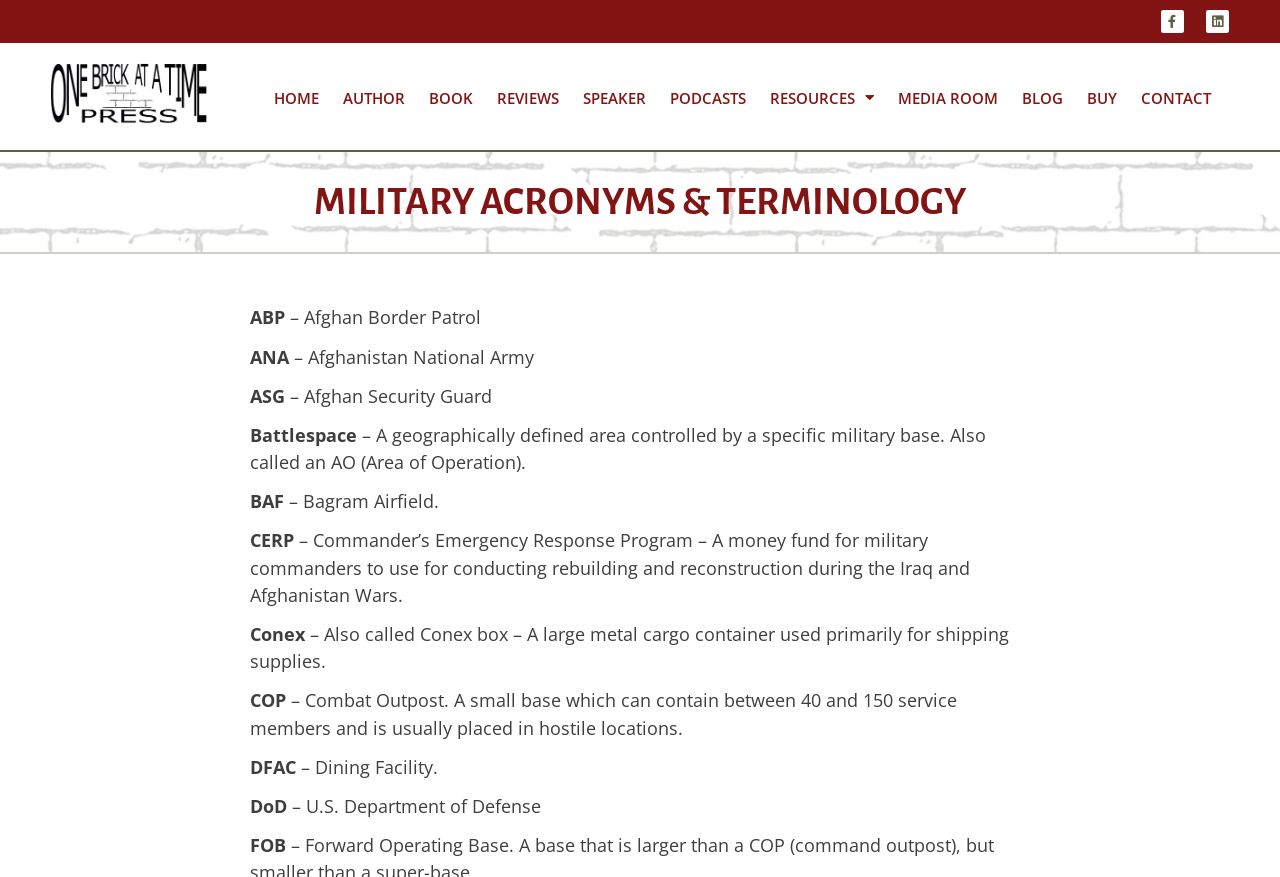Use a single word or phrase to answer the question:
What is the website's logo?

site logo